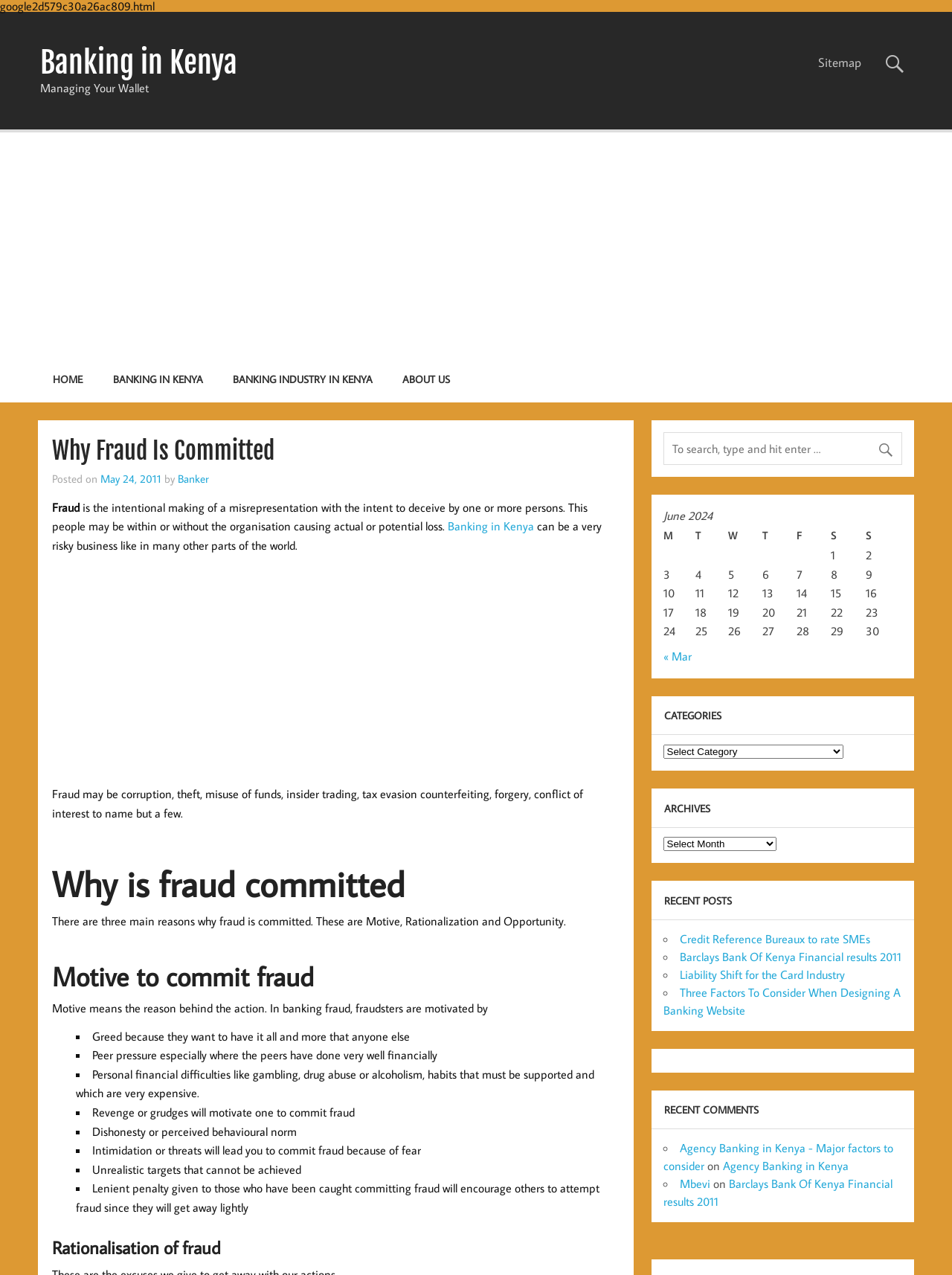What is fraud?
Ensure your answer is thorough and detailed.

Fraud is defined as the intentional making of a misrepresentation with the intent to deceive by one or more persons, which can cause actual or potential loss. This is stated in the webpage's content.